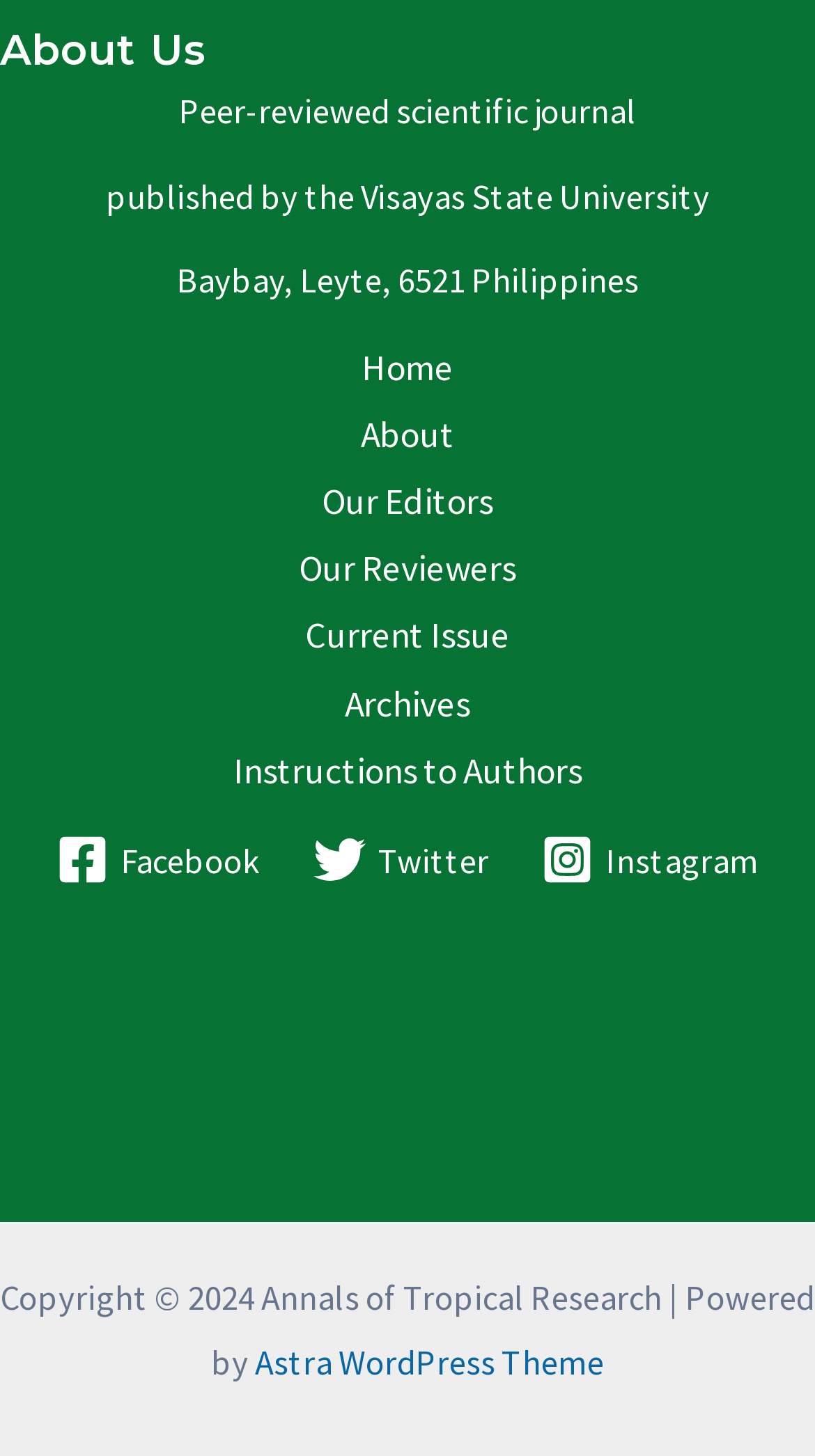Examine the image and give a thorough answer to the following question:
What is the theme used to power this website?

The answer can be found in the link element with the text 'Astra WordPress Theme' which is a child of the Root Element.